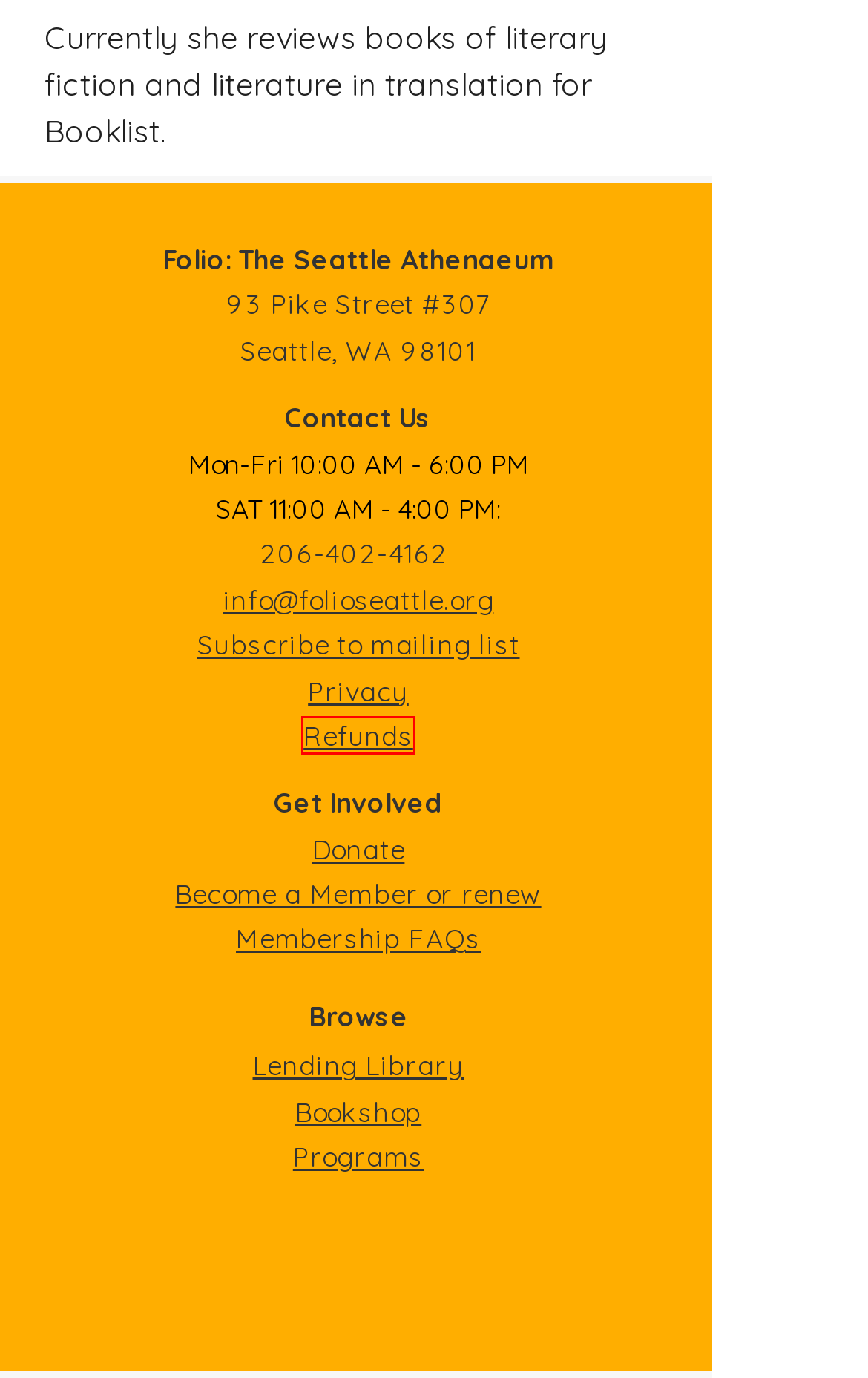You are looking at a webpage screenshot with a red bounding box around an element. Pick the description that best matches the new webpage after interacting with the element in the red bounding box. The possible descriptions are:
A. Refund Policy
B. Subscribe to our mailing list
C. Ways to Give
D. Staff & Board
E. Privacy Policy
F. Upcoming Programs at Folio
G. Membership & Renewal
H. Folio: The Seattle Athenaeum Lending Library

A